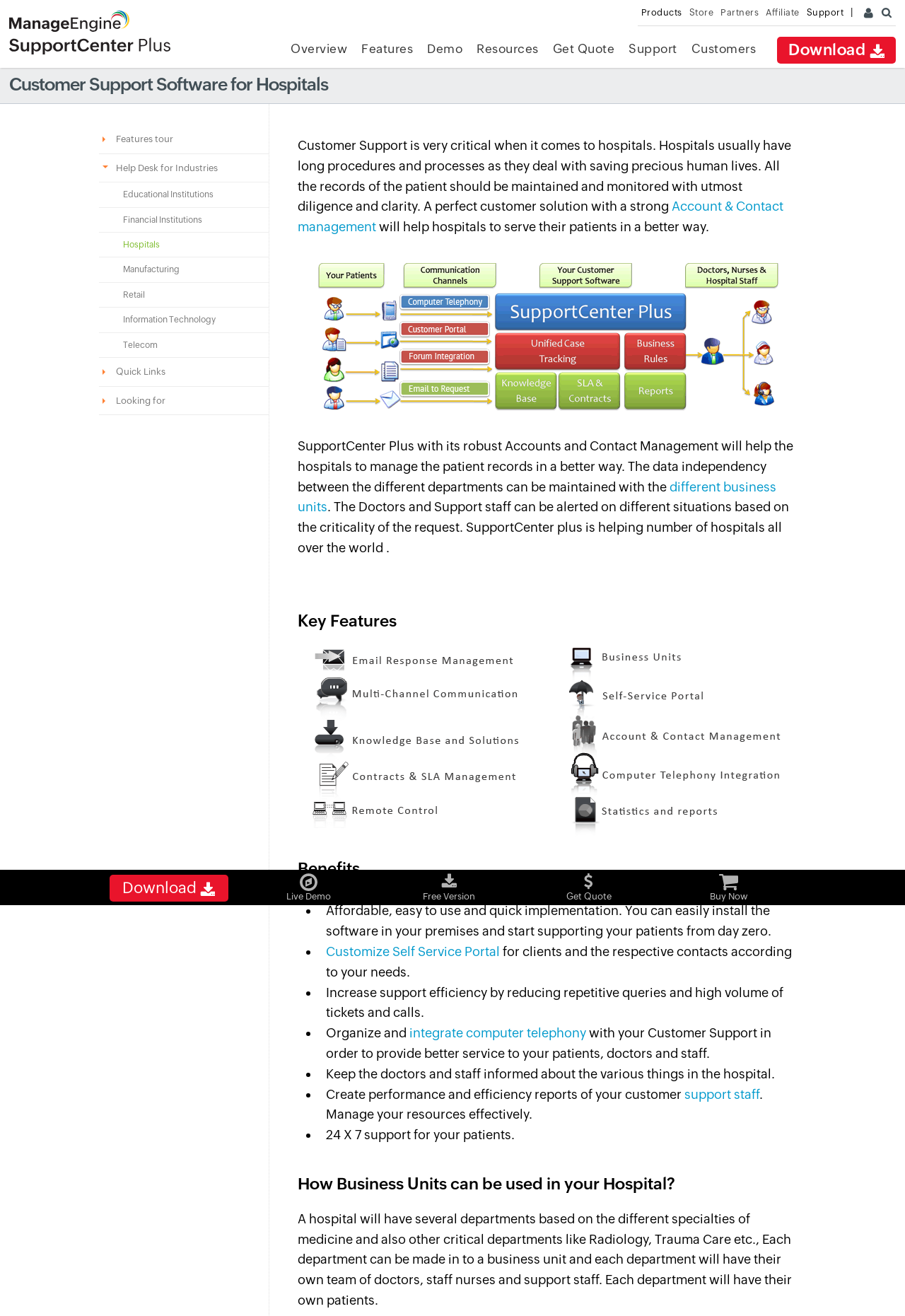Pinpoint the bounding box coordinates of the area that must be clicked to complete this instruction: "Get a quote for SupportCenter Plus".

[0.611, 0.032, 0.679, 0.042]